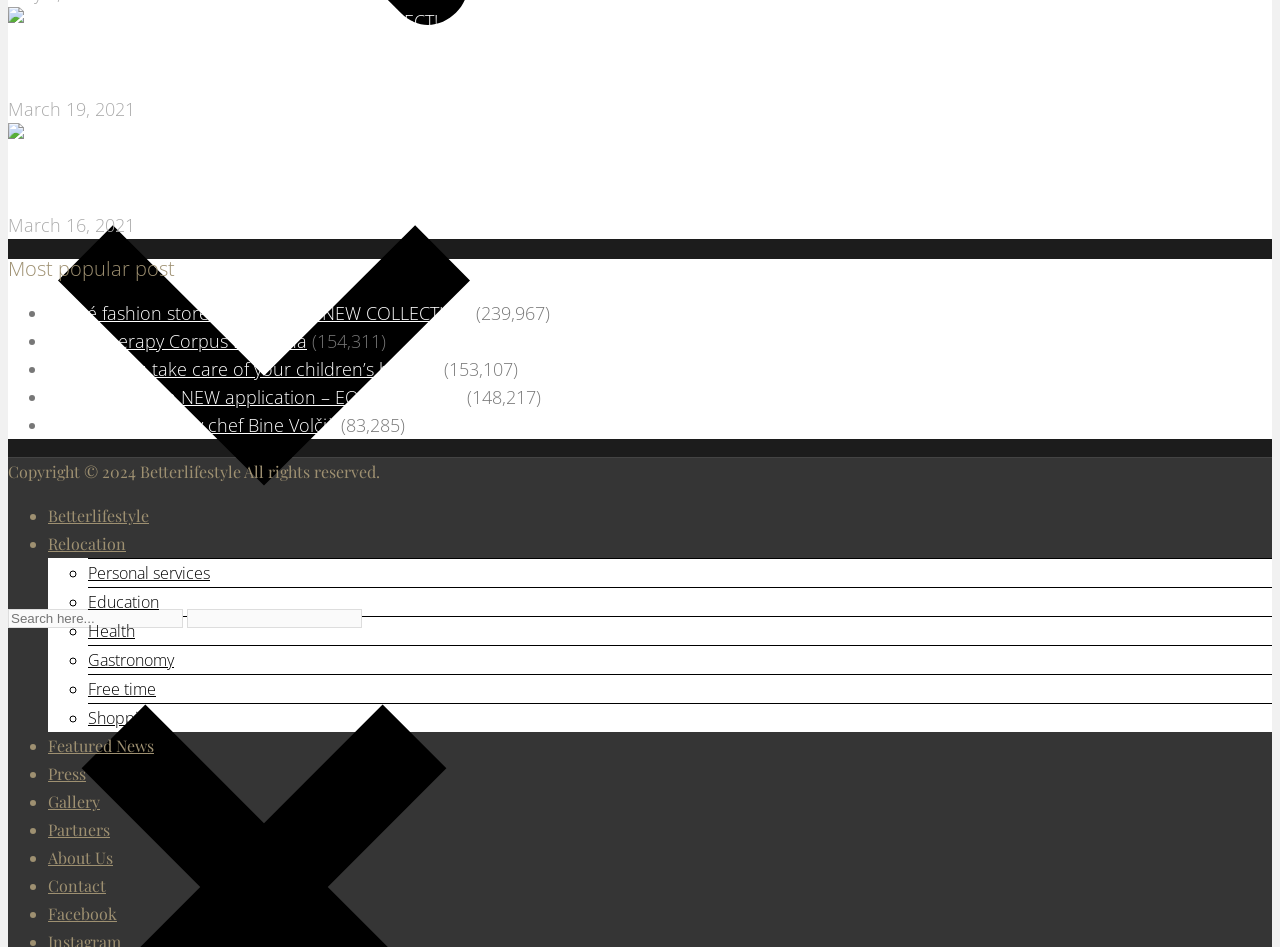Please identify the bounding box coordinates of the element that needs to be clicked to execute the following command: "Read about Telemach's new application". Provide the bounding box using four float numbers between 0 and 1, formatted as [left, top, right, bottom].

[0.006, 0.055, 0.345, 0.082]